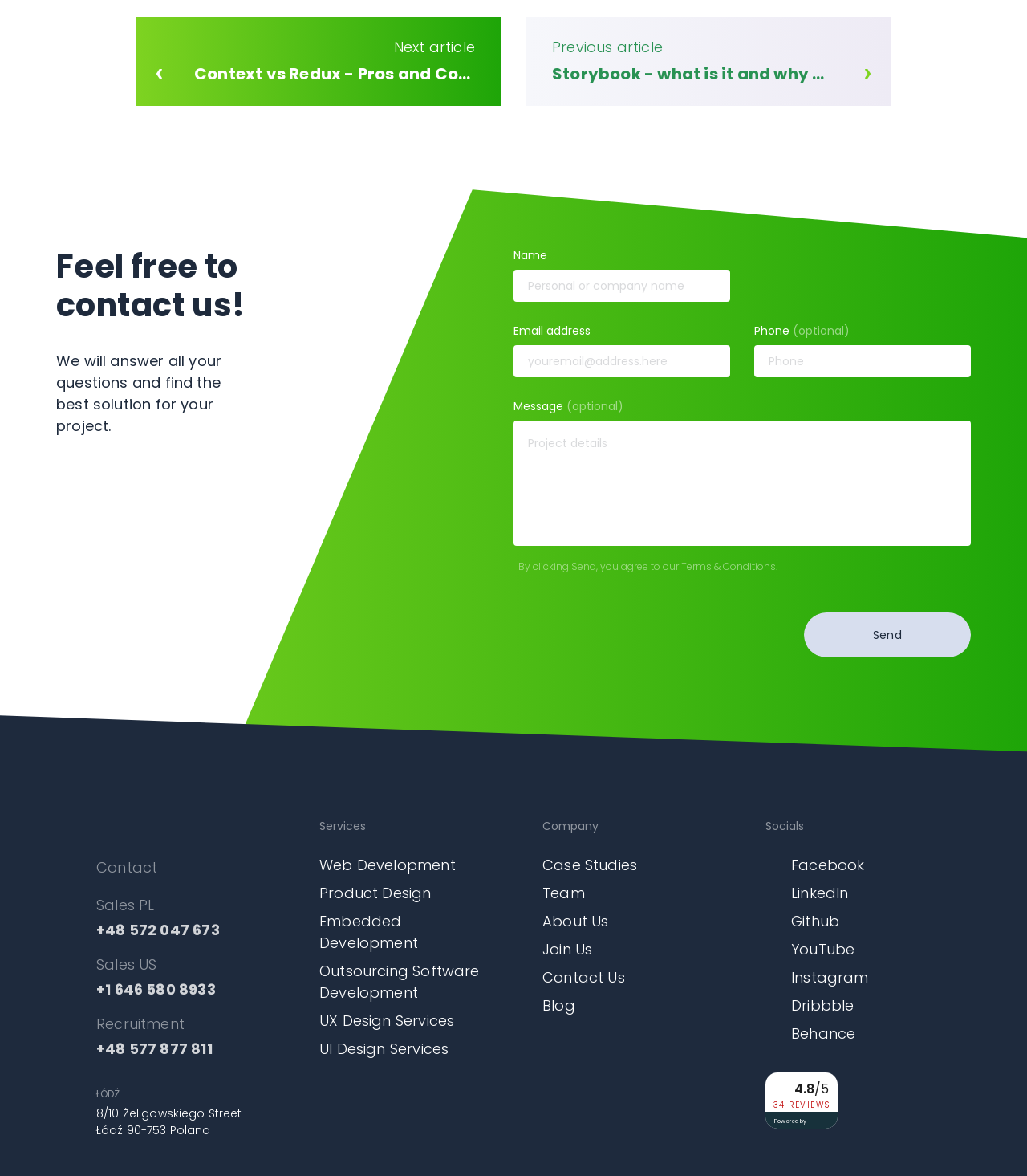Please identify the bounding box coordinates of the area I need to click to accomplish the following instruction: "Click the 'Contact' link".

[0.094, 0.729, 0.153, 0.746]